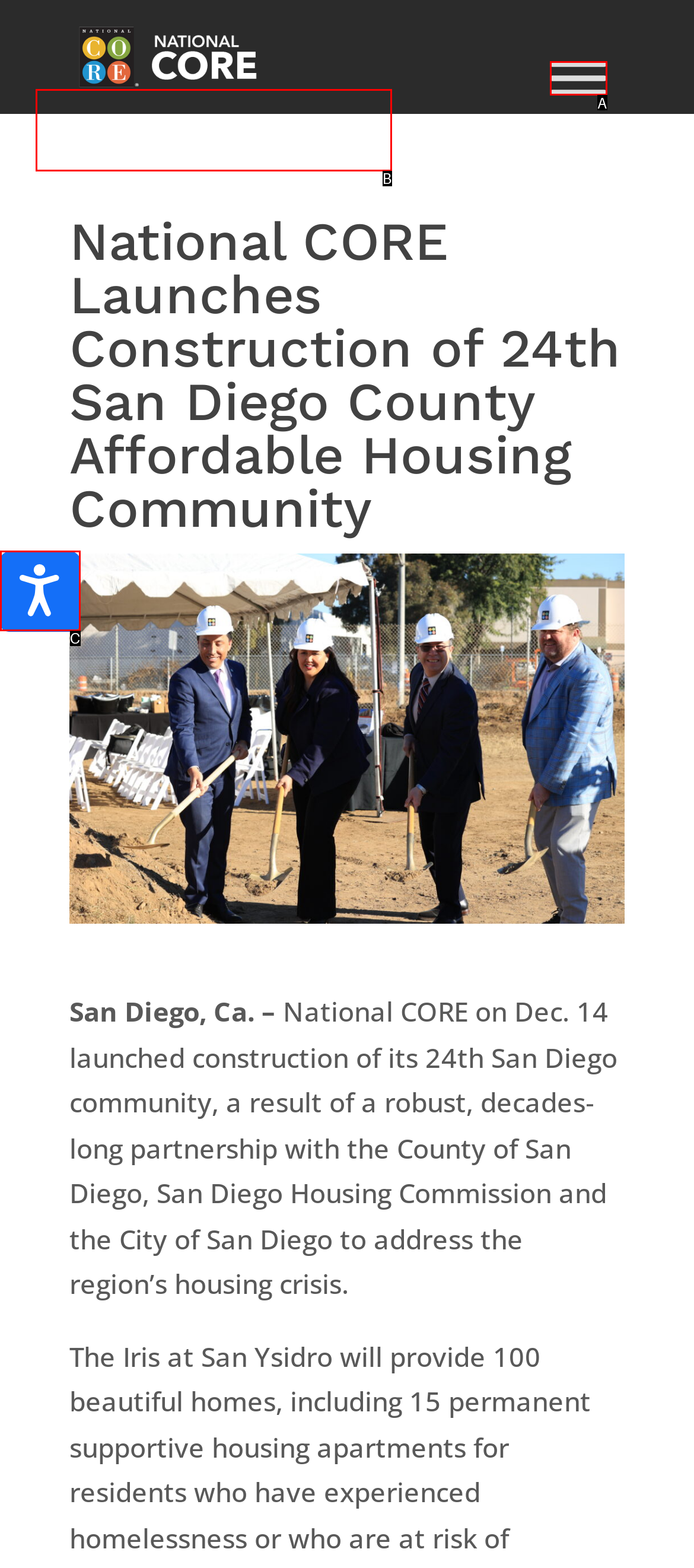Based on the element description: Skip to Content↵ENTER, choose the HTML element that matches best. Provide the letter of your selected option.

B